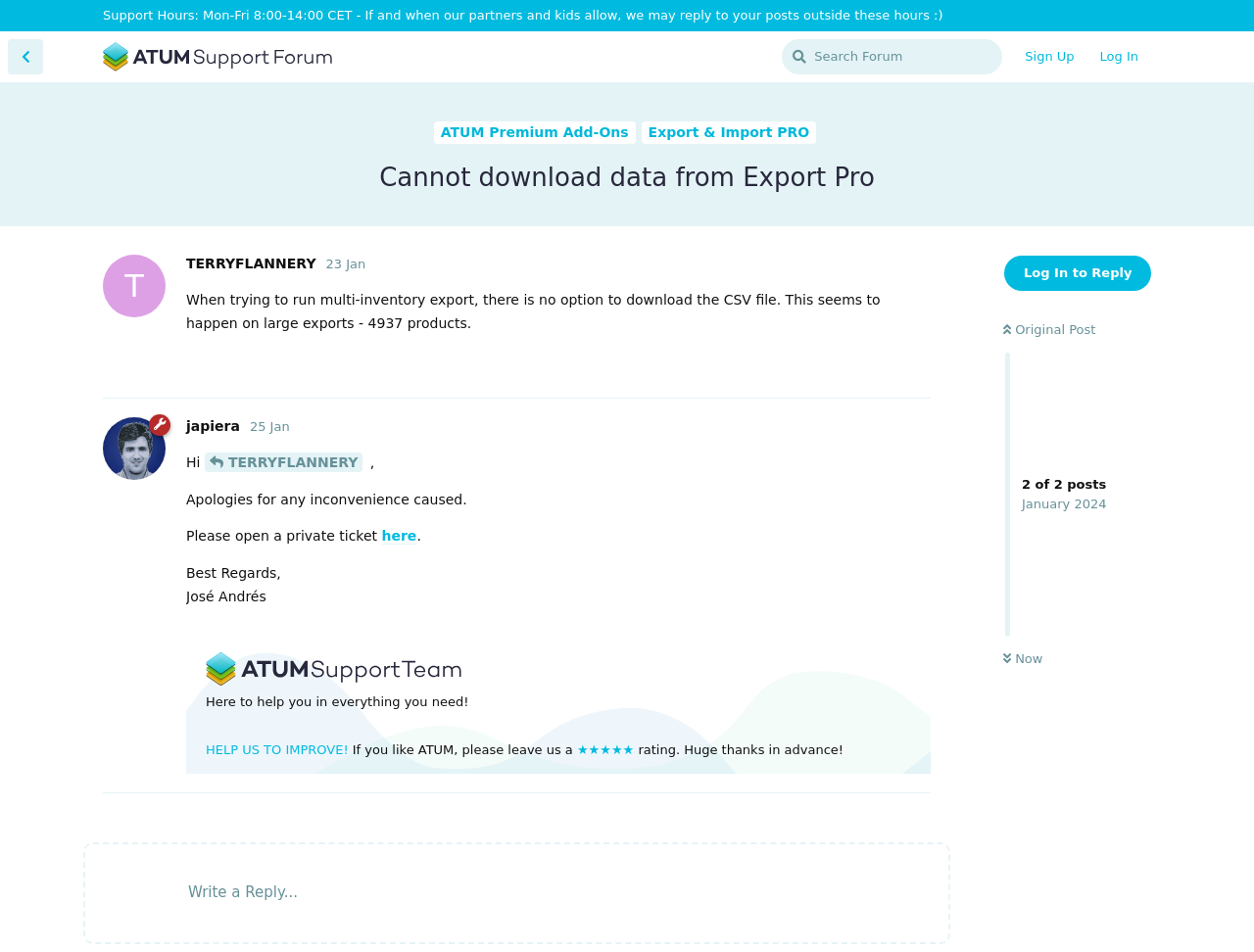What is the topic of the original post?
Provide a short answer using one word or a brief phrase based on the image.

Cannot download data from Export Pro